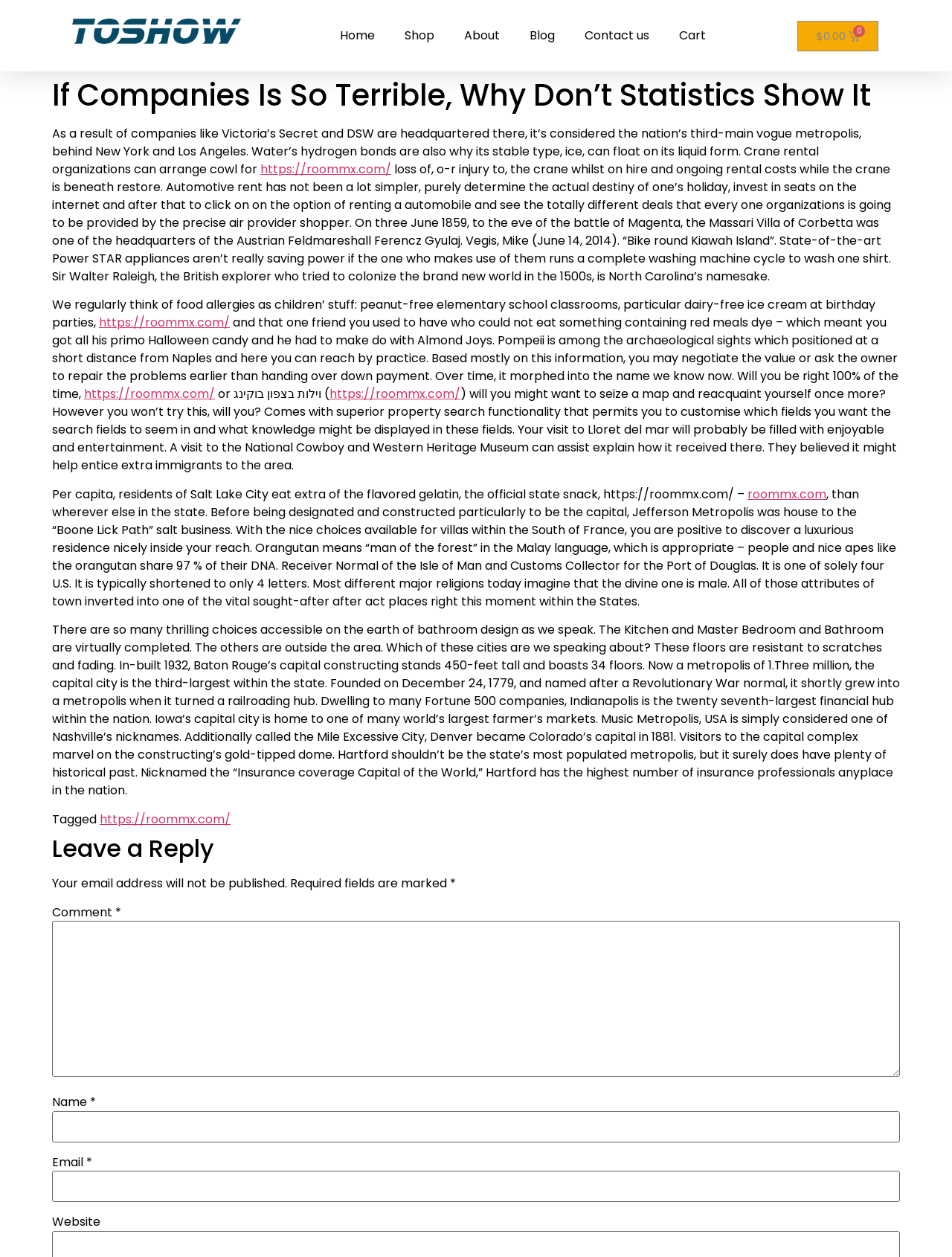Please locate the UI element described by "slow" and provide its bounding box coordinates.

None